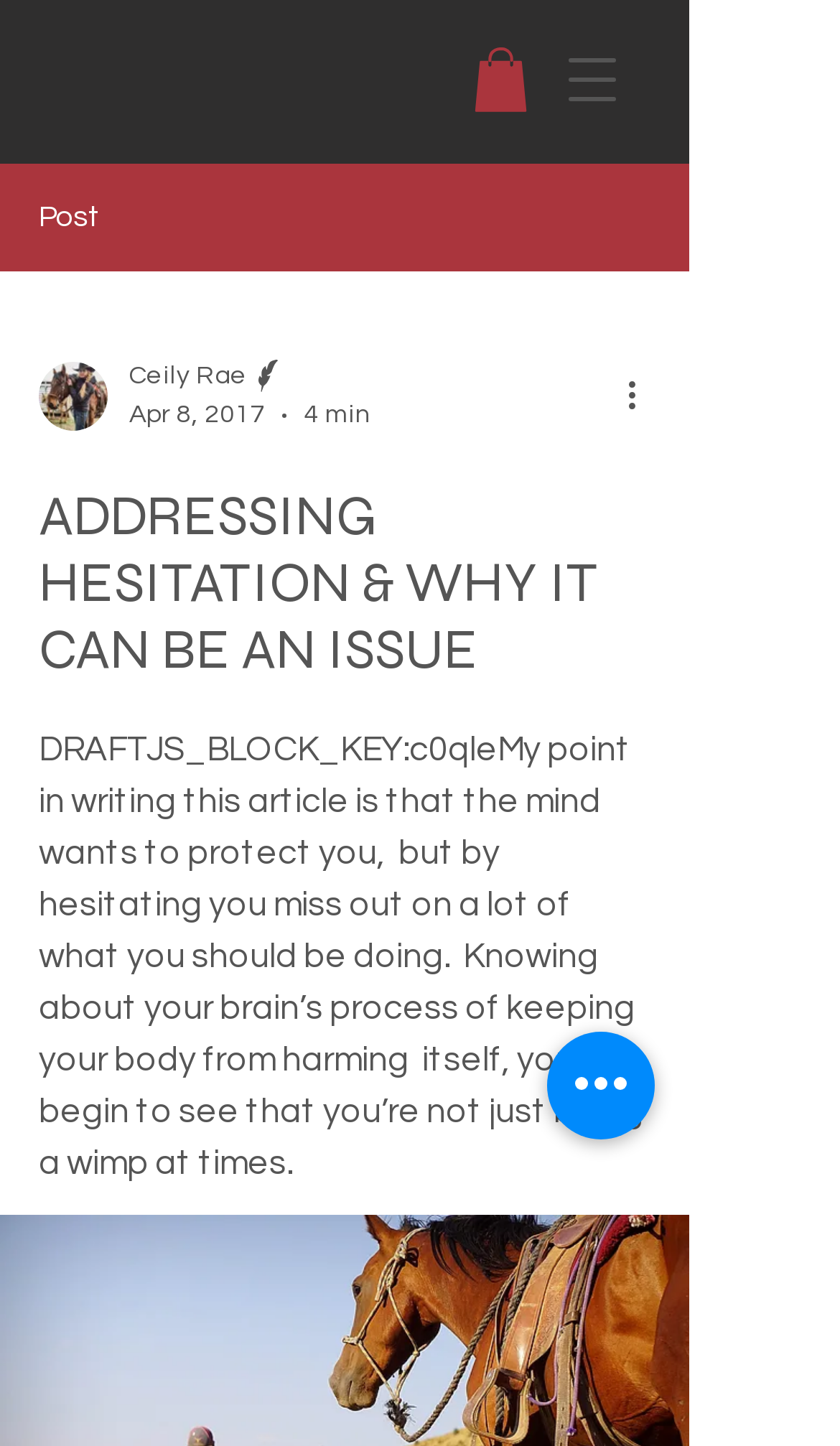What is the purpose of the button with a popup dialog?
Provide a short answer using one word or a brief phrase based on the image.

Open navigation menu